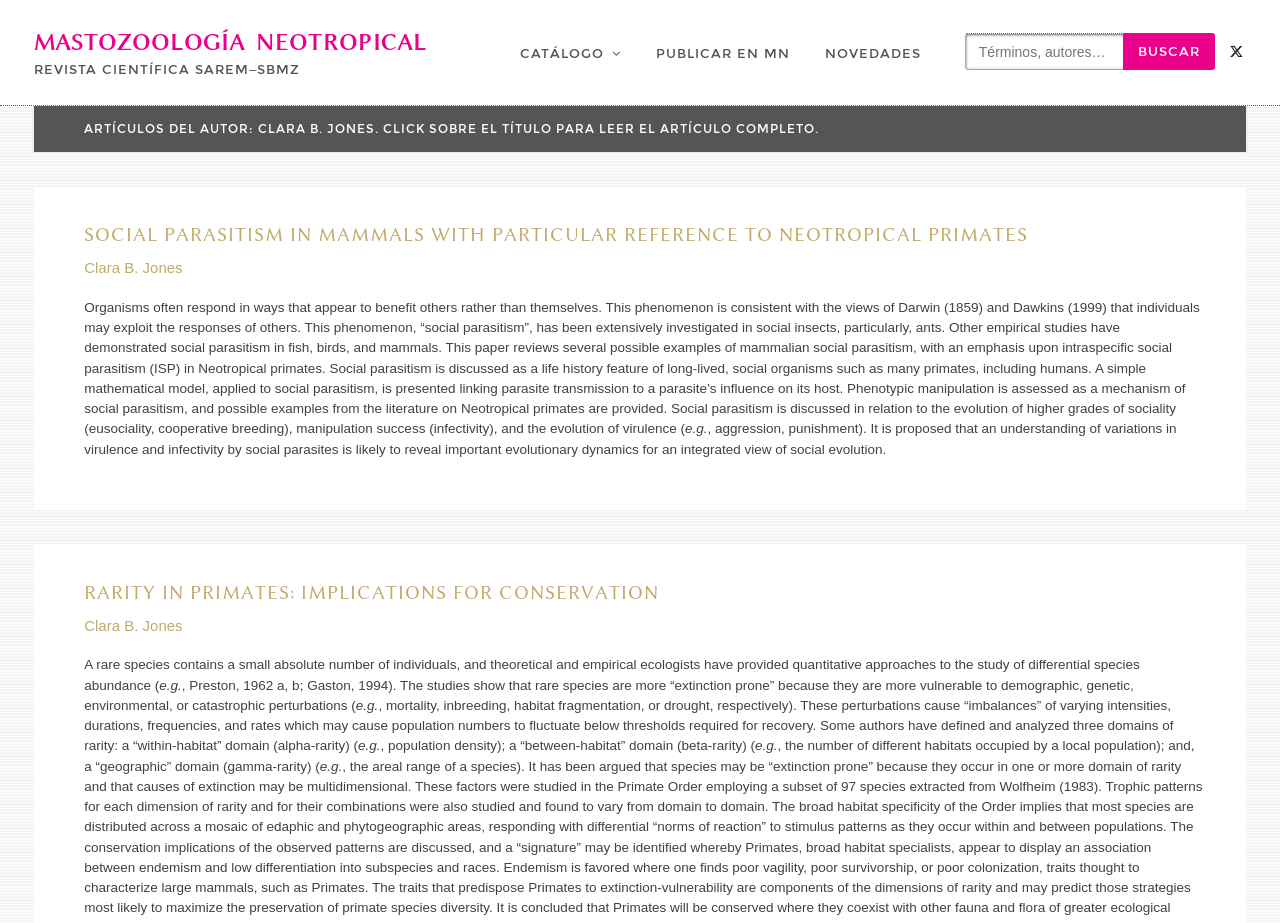Please determine the bounding box coordinates of the element's region to click for the following instruction: "Publish in MN".

[0.501, 0.038, 0.629, 0.078]